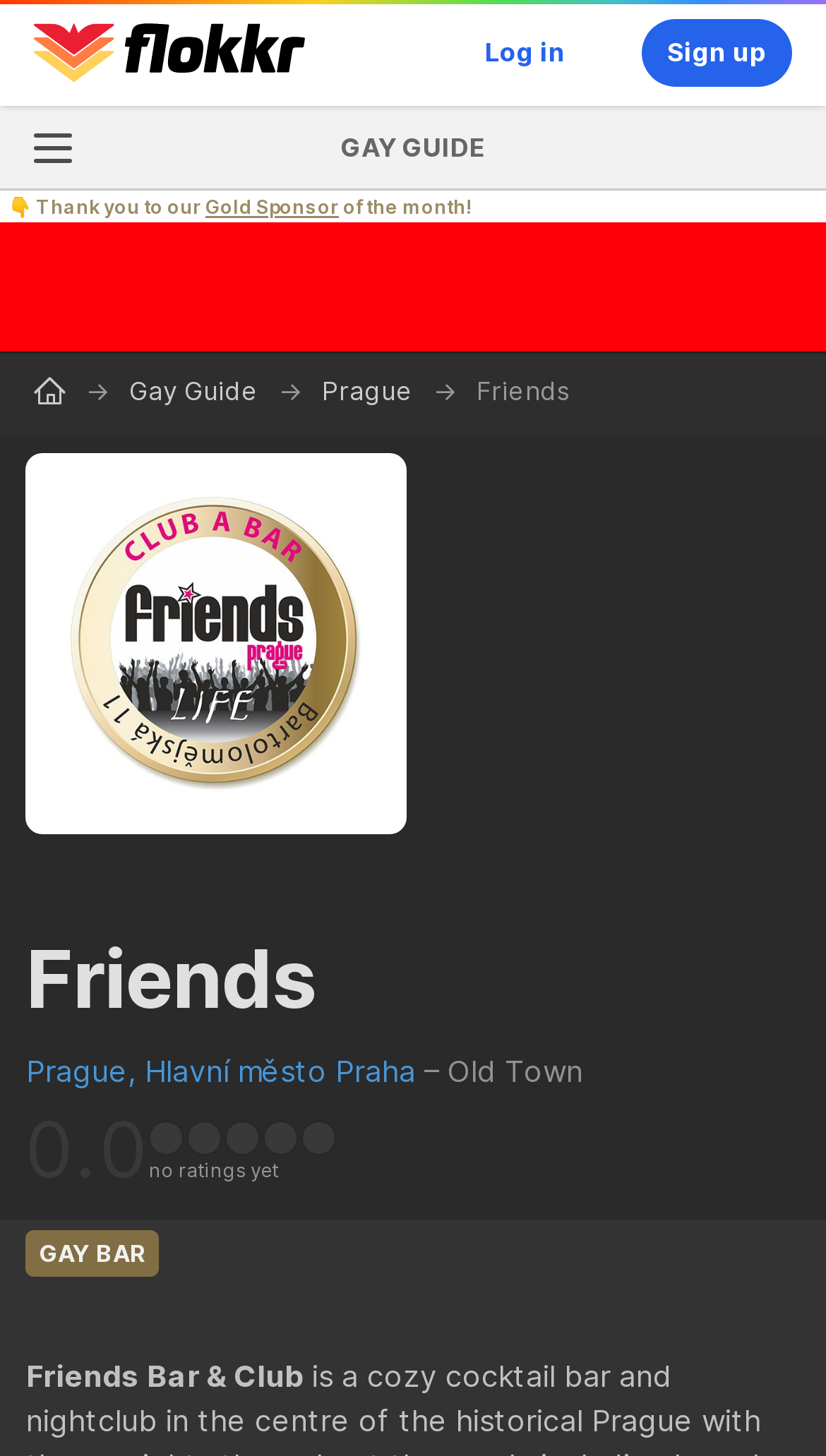Is there a rating for the bar?
Use the information from the screenshot to give a comprehensive response to the question.

I found the answer by looking at the StaticText element with the text 'no ratings yet' at coordinates [0.18, 0.795, 0.336, 0.811]. This text indicates that there are no ratings for the bar yet.